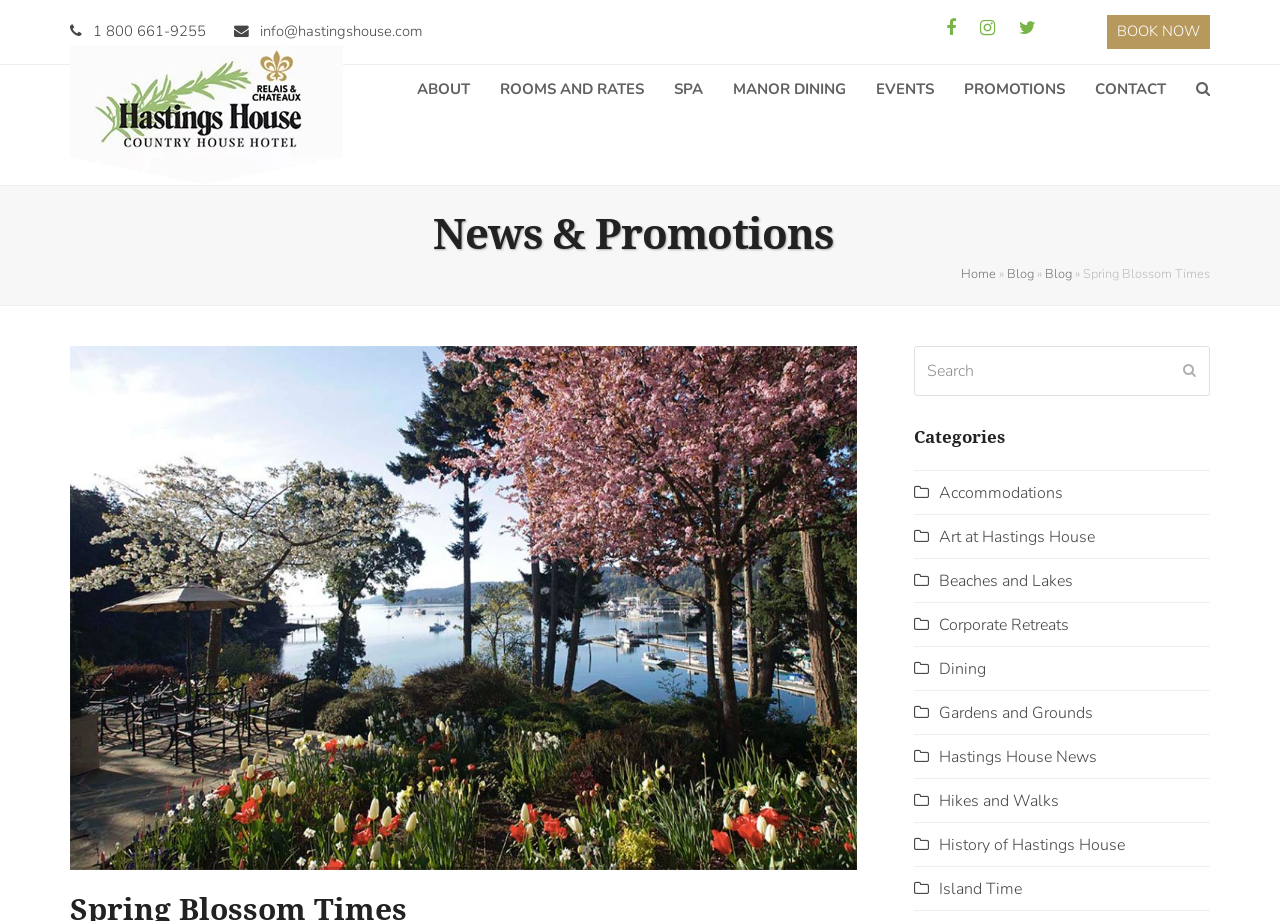Please provide a comprehensive response to the question based on the details in the image: What is the theme of the blog posts listed on this webpage?

I found the list of blog posts by looking at the middle section of the webpage, which features a series of links with icons. The titles of the blog posts, such as 'Spring Blossom Times' and 'Island Time', suggest that they're related to Hastings House and Salt Spring Island, where the hotel is located.